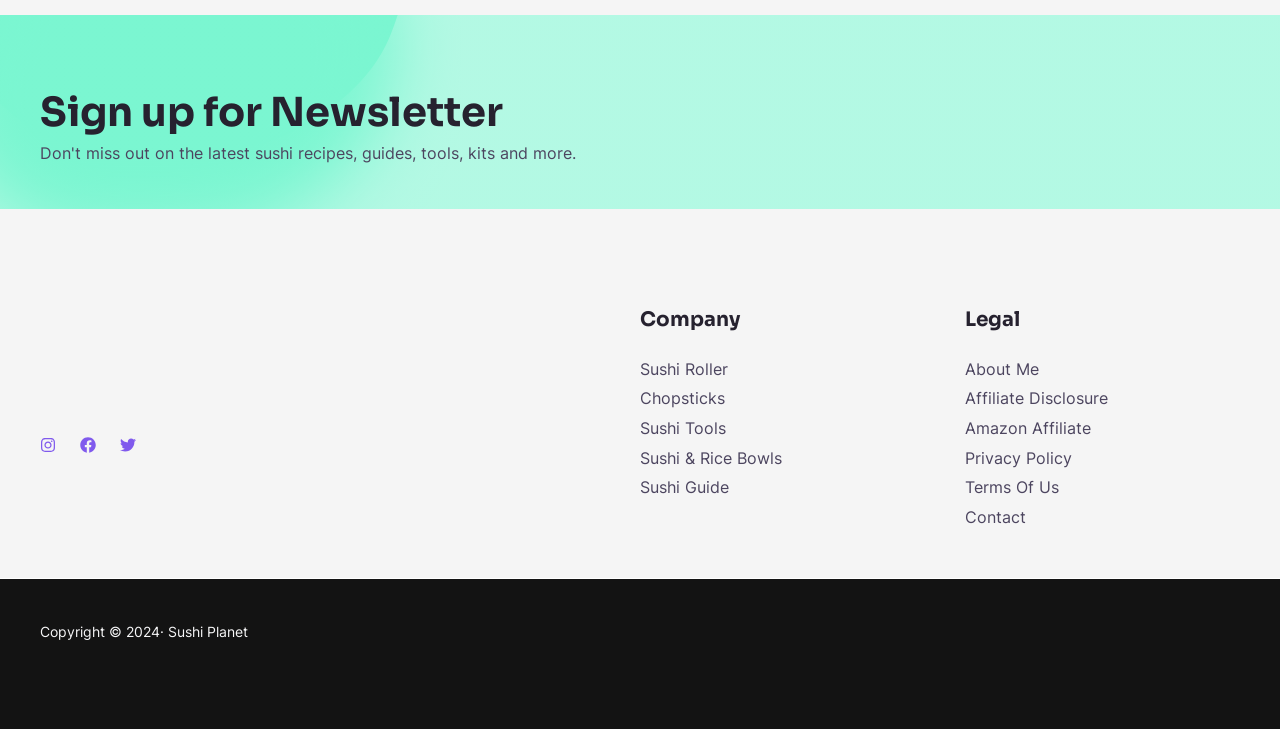What is the category of 'Sushi Roller'?
Respond to the question with a single word or phrase according to the image.

Company